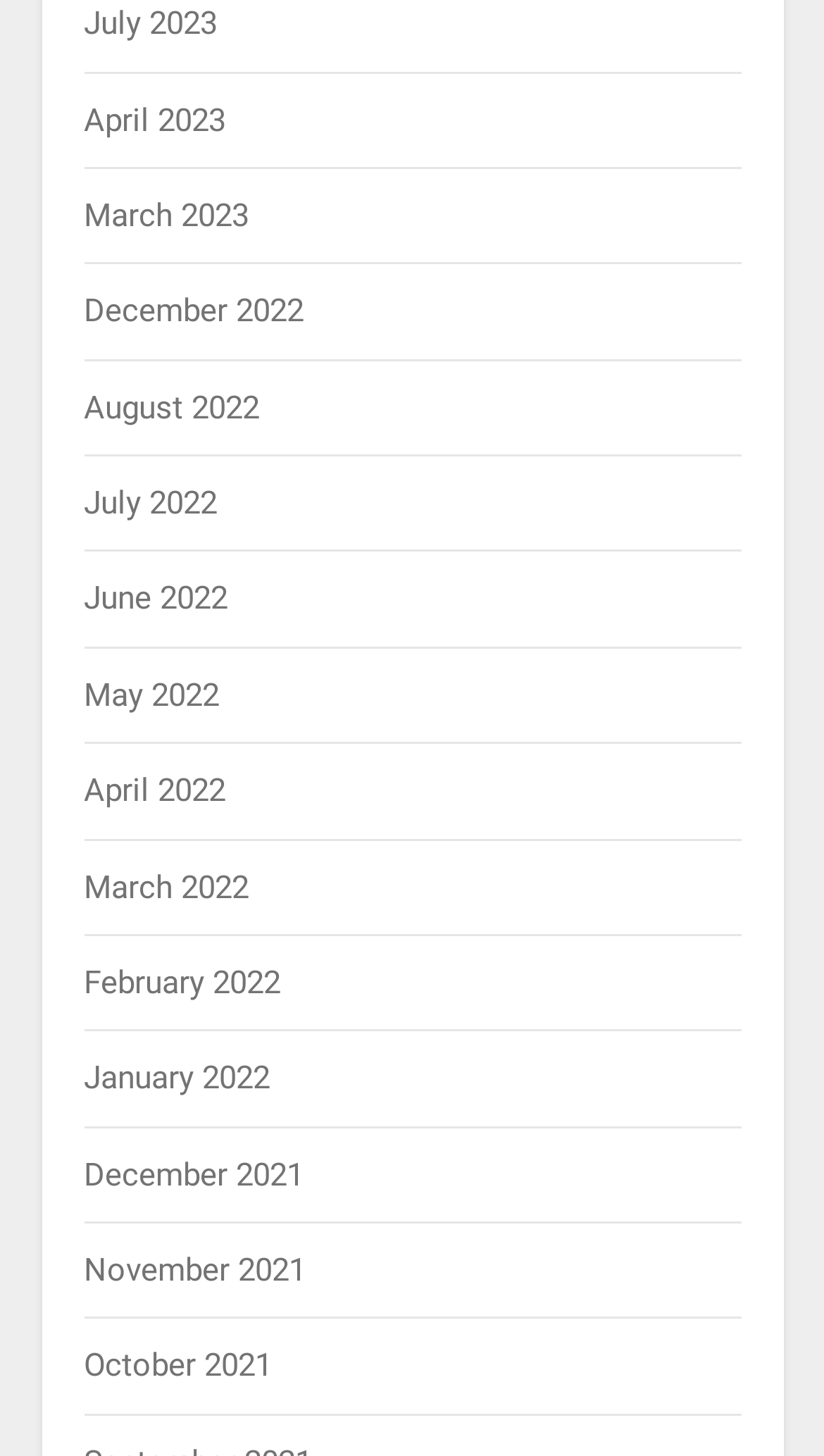Provide a thorough and detailed response to the question by examining the image: 
Are the months listed in chronological order?

I looked at the list of links and found that the months are listed in chronological order, from the latest month (July 2023) to the earliest month (October 2021).